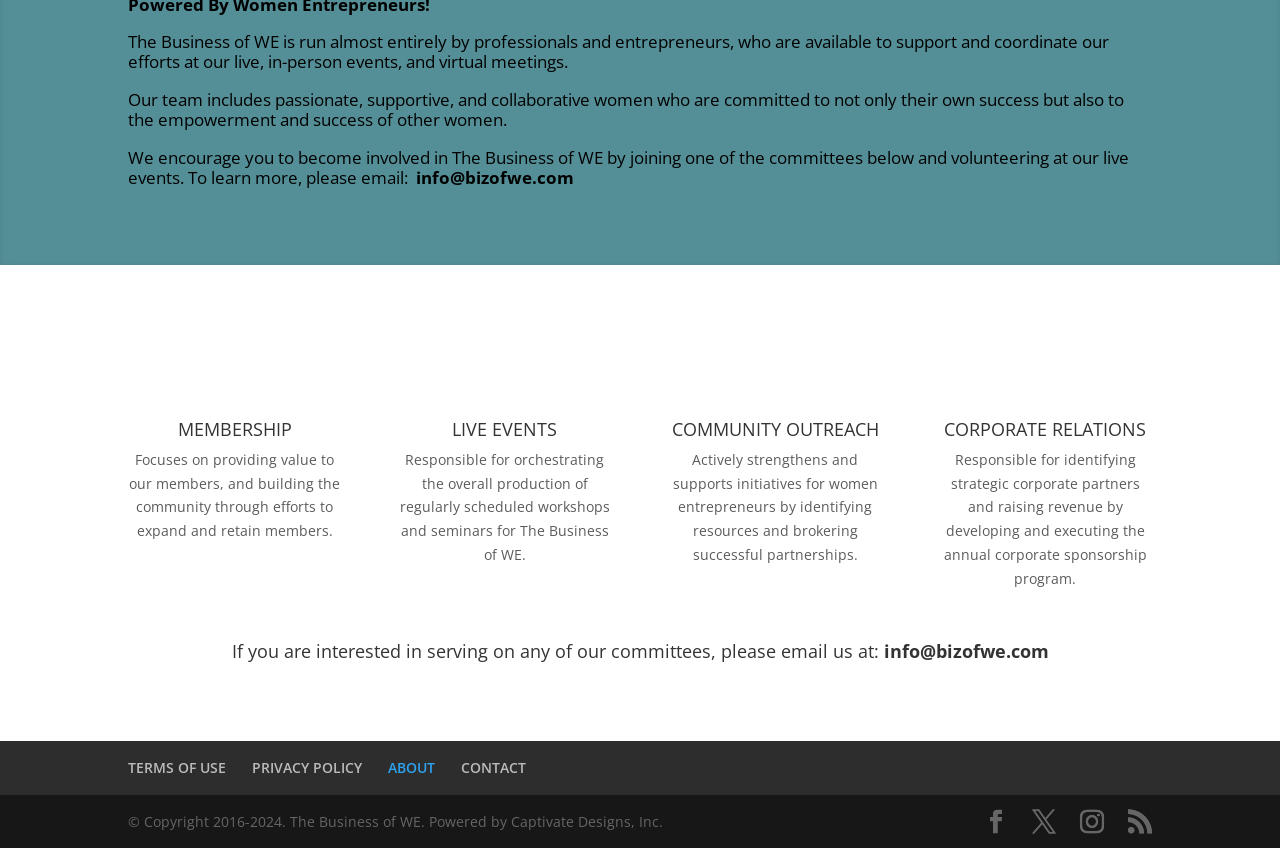Can you determine the bounding box coordinates of the area that needs to be clicked to fulfill the following instruction: "read terms of use"?

[0.1, 0.894, 0.177, 0.916]